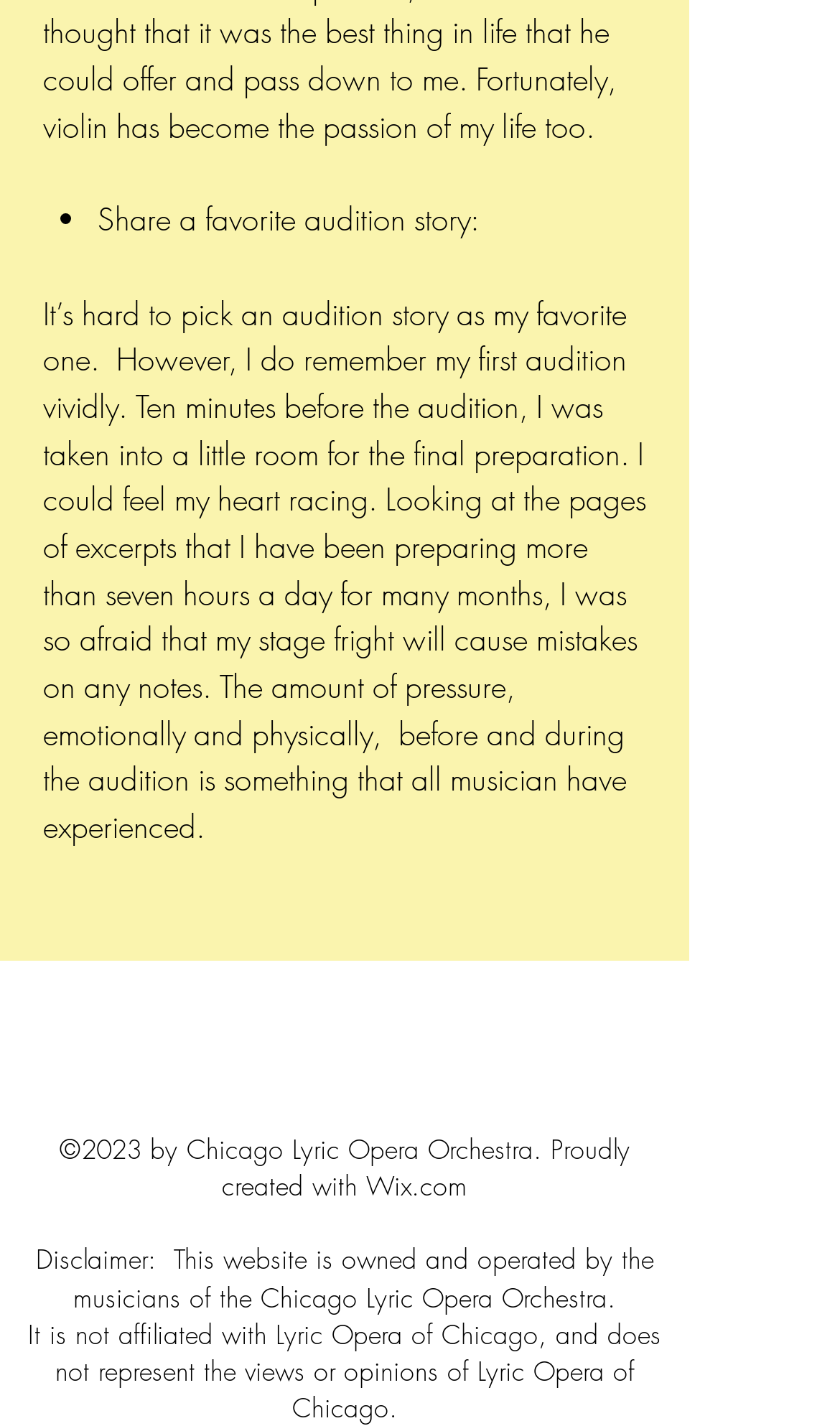Please provide a brief answer to the following inquiry using a single word or phrase:
What is the name of the orchestra?

Chicago Lyric Opera Orchestra